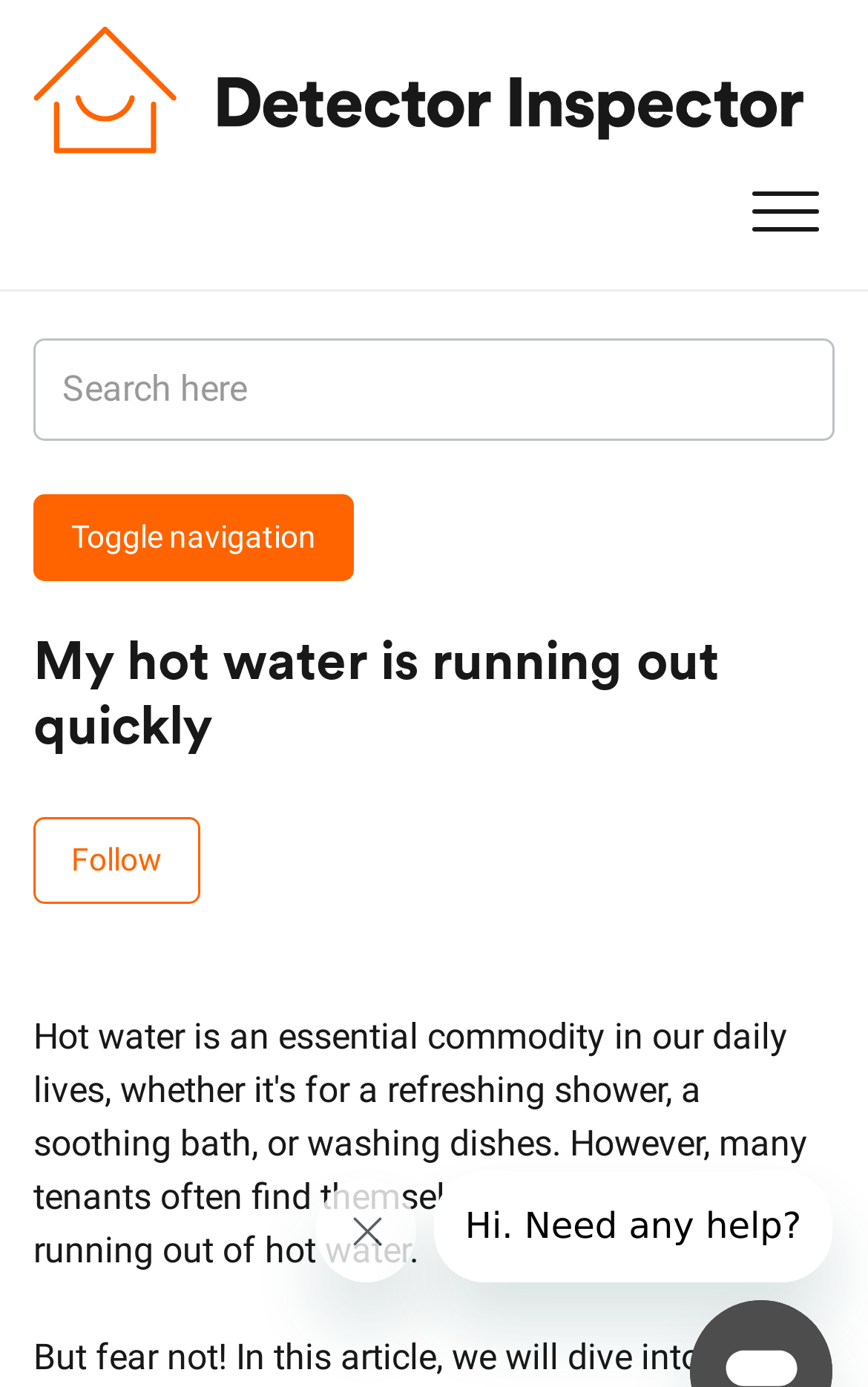What is the text on the search box?
Look at the image and respond to the question as thoroughly as possible.

I looked at the search box element and found the text 'Search here' inside it, which is the placeholder text for the search box.